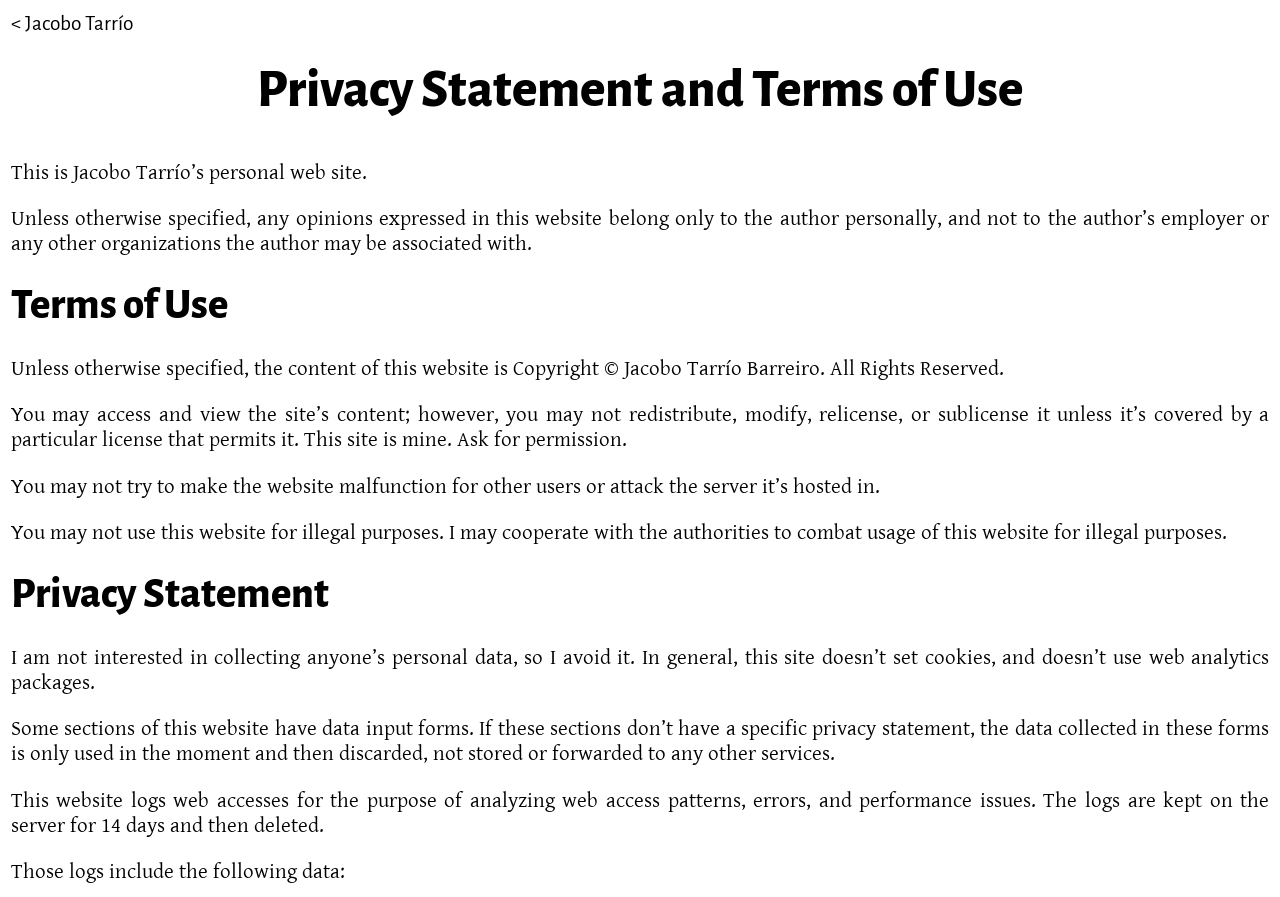Determine the bounding box of the UI element mentioned here: "Jacobo Tarrío". The coordinates must be in the format [left, top, right, bottom] with values ranging from 0 to 1.

[0.008, 0.014, 0.104, 0.038]